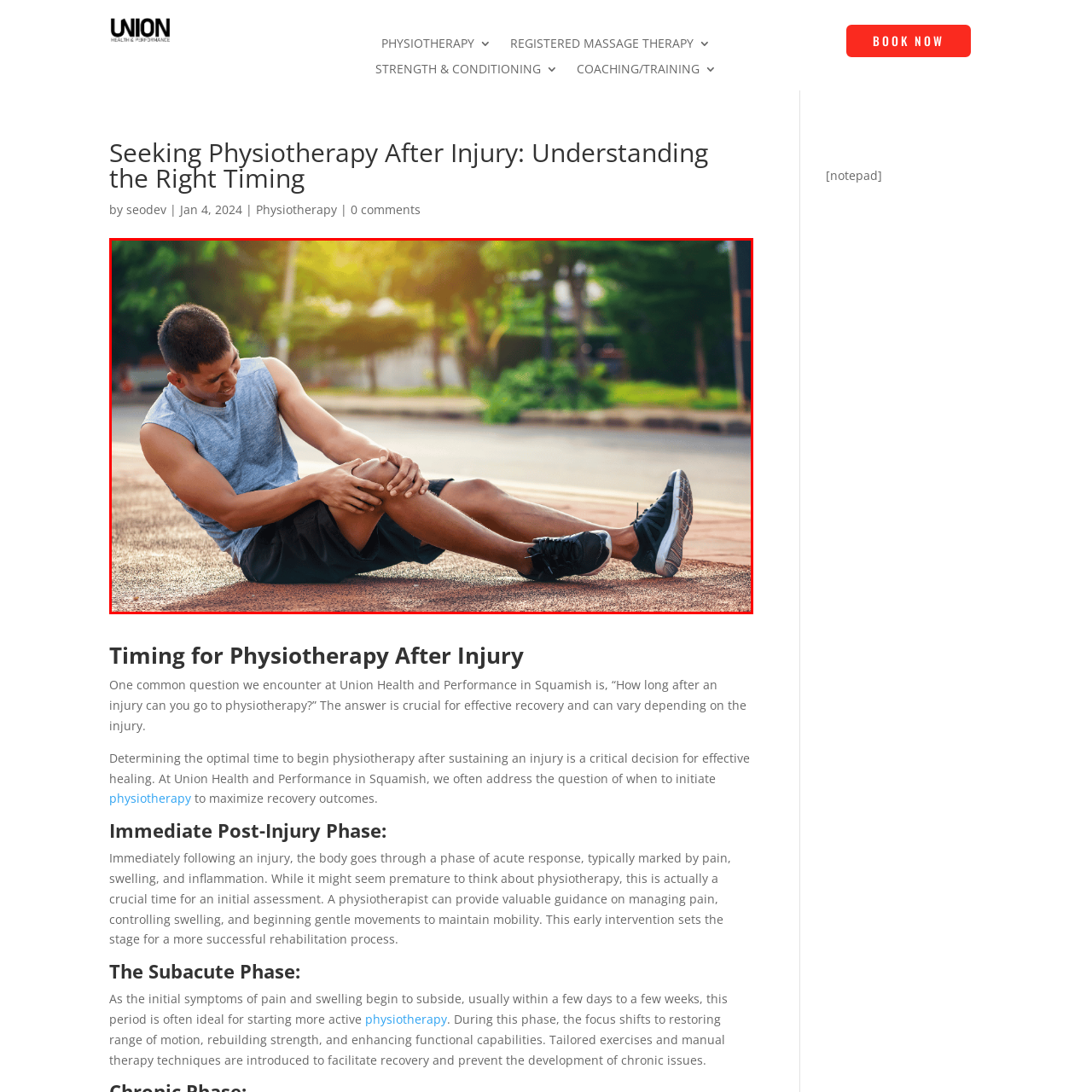Look closely at the section within the red border and give a one-word or brief phrase response to this question: 
What is the setting of the image?

Outdoors